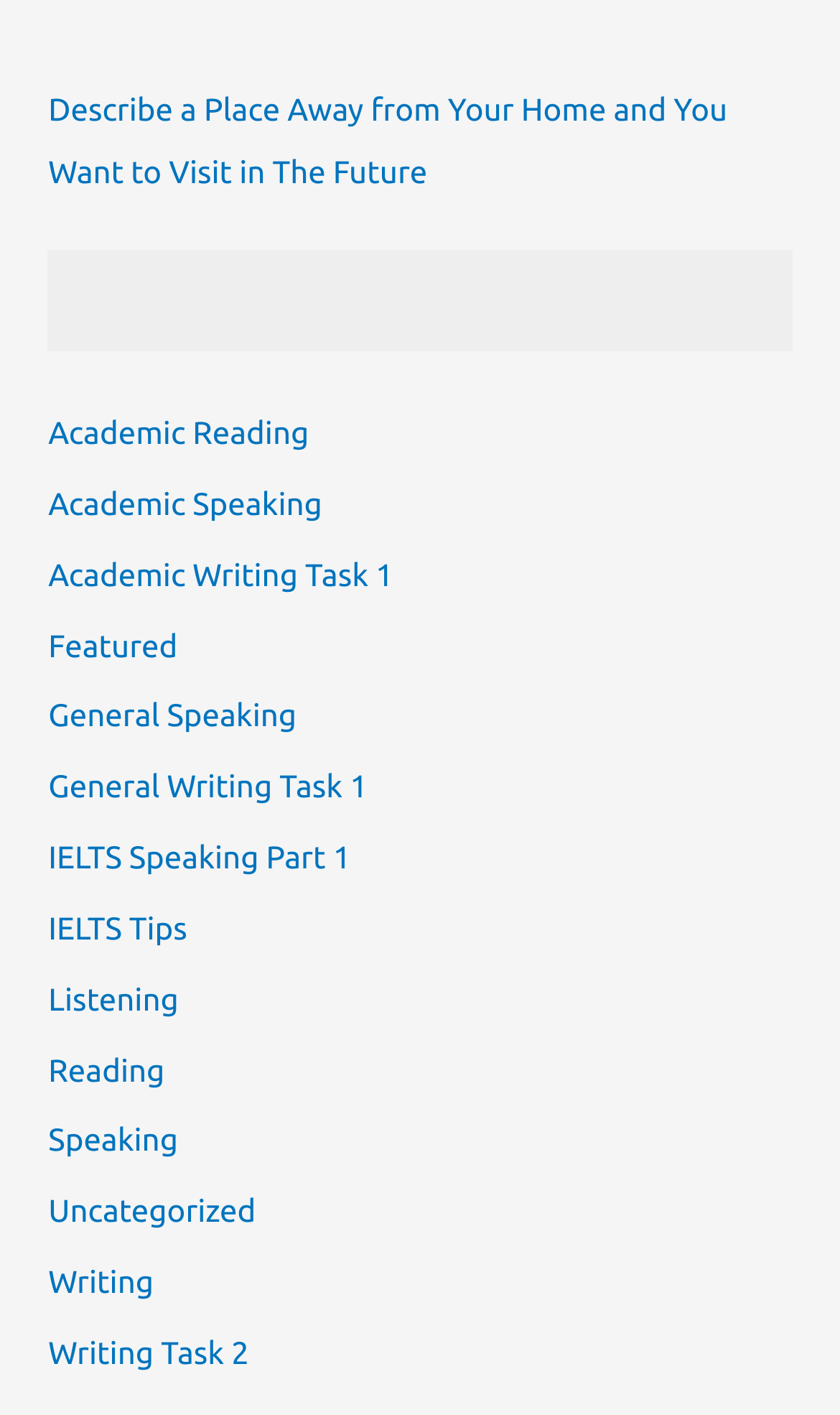Using the given description, provide the bounding box coordinates formatted as (top-left x, top-left y, bottom-right x, bottom-right y), with all values being floating point numbers between 0 and 1. Description: Academic Reading

[0.058, 0.293, 0.368, 0.318]